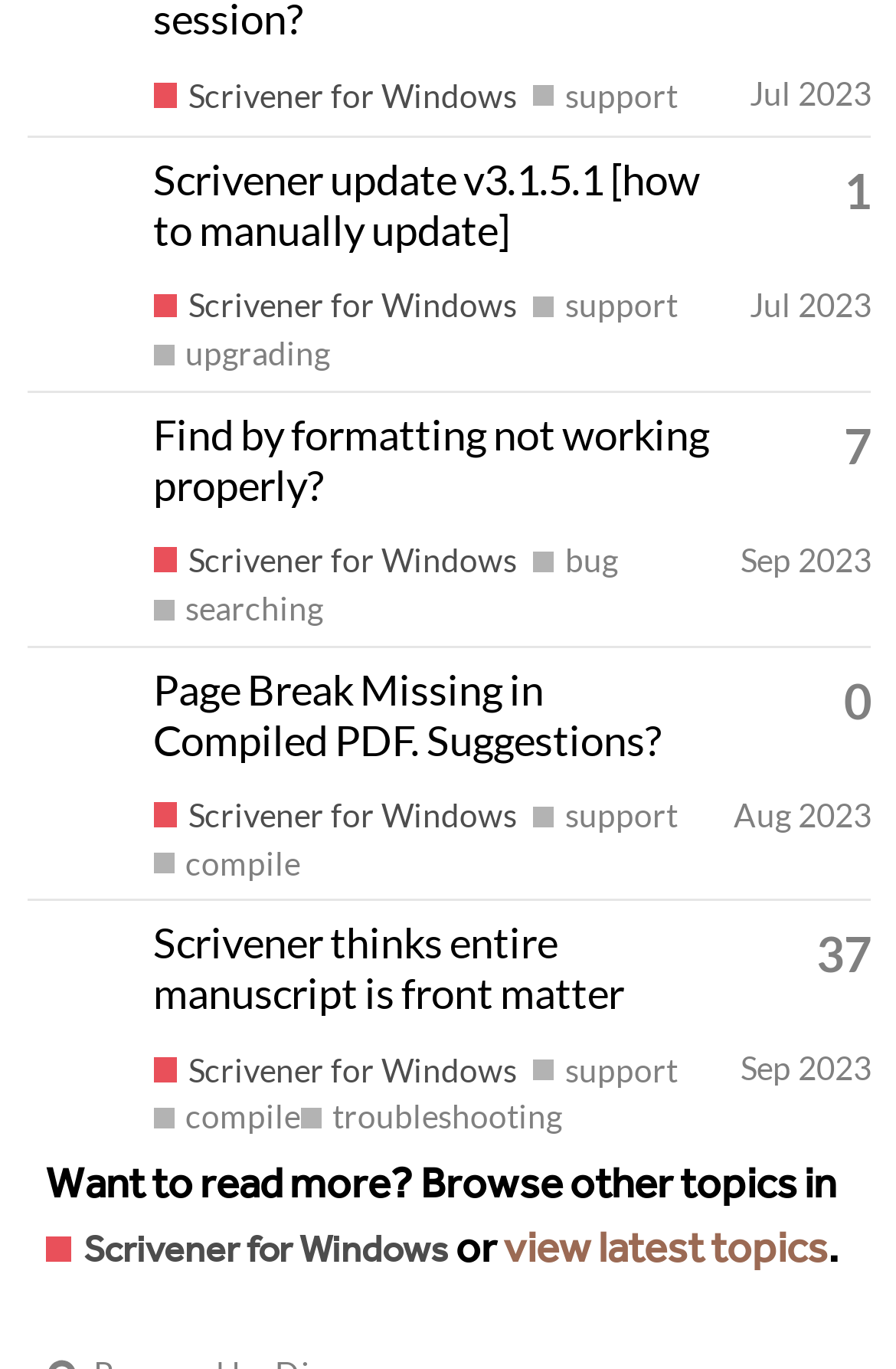Using the details in the image, give a detailed response to the question below:
How many replies does the topic 'Page Break Missing in Compiled PDF. Suggestions?' have?

I found the number of replies of the topic 'Page Break Missing in Compiled PDF. Suggestions?' by looking at the generic elements that describe the number of replies. The topic has 0 replies.